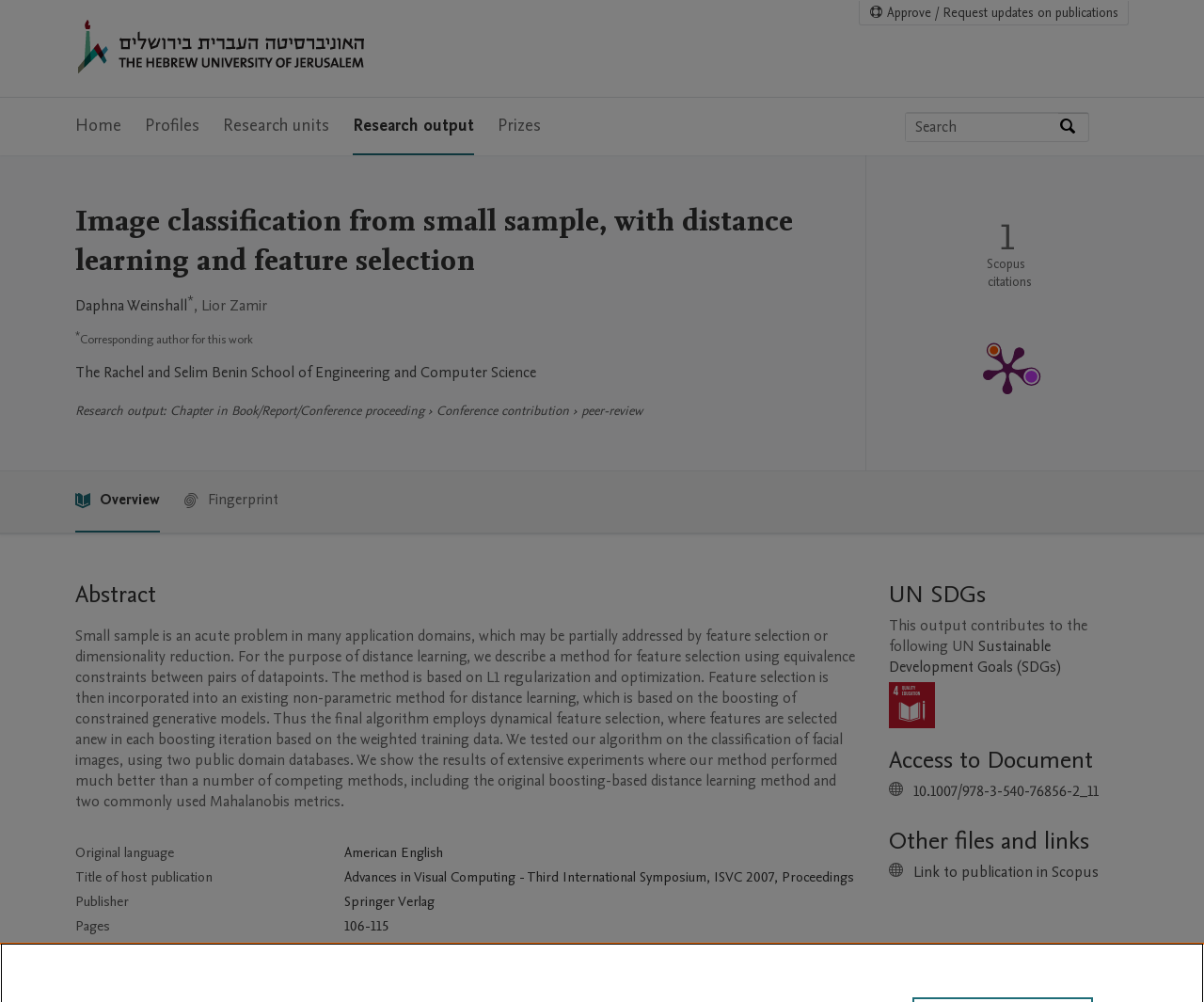Pinpoint the bounding box coordinates of the clickable area needed to execute the instruction: "Go to the main navigation". The coordinates should be specified as four float numbers between 0 and 1, i.e., [left, top, right, bottom].

[0.062, 0.098, 0.719, 0.155]